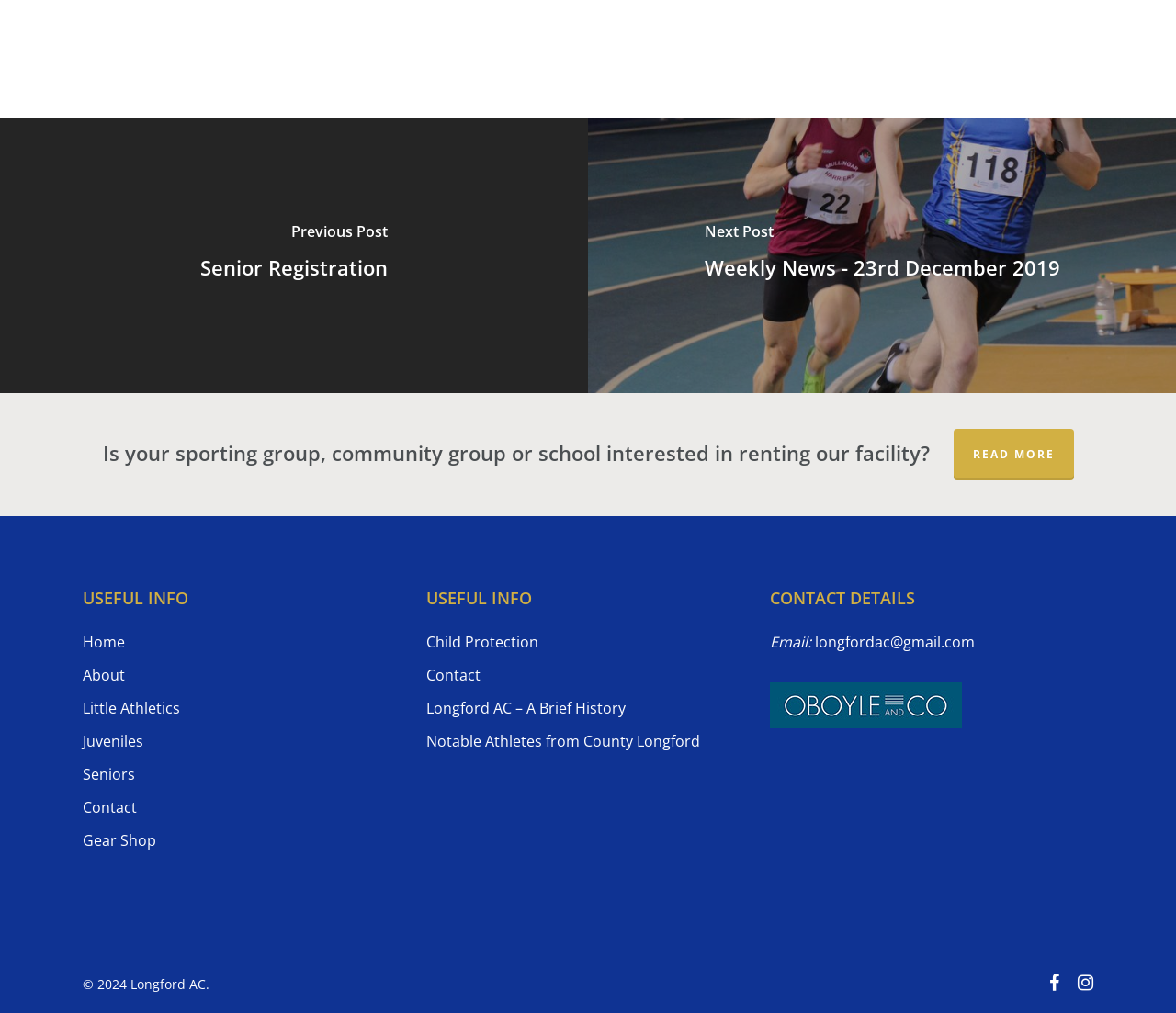Using the webpage screenshot and the element description Contact, determine the bounding box coordinates. Specify the coordinates in the format (top-left x, top-left y, bottom-right x, bottom-right y) with values ranging from 0 to 1.

None